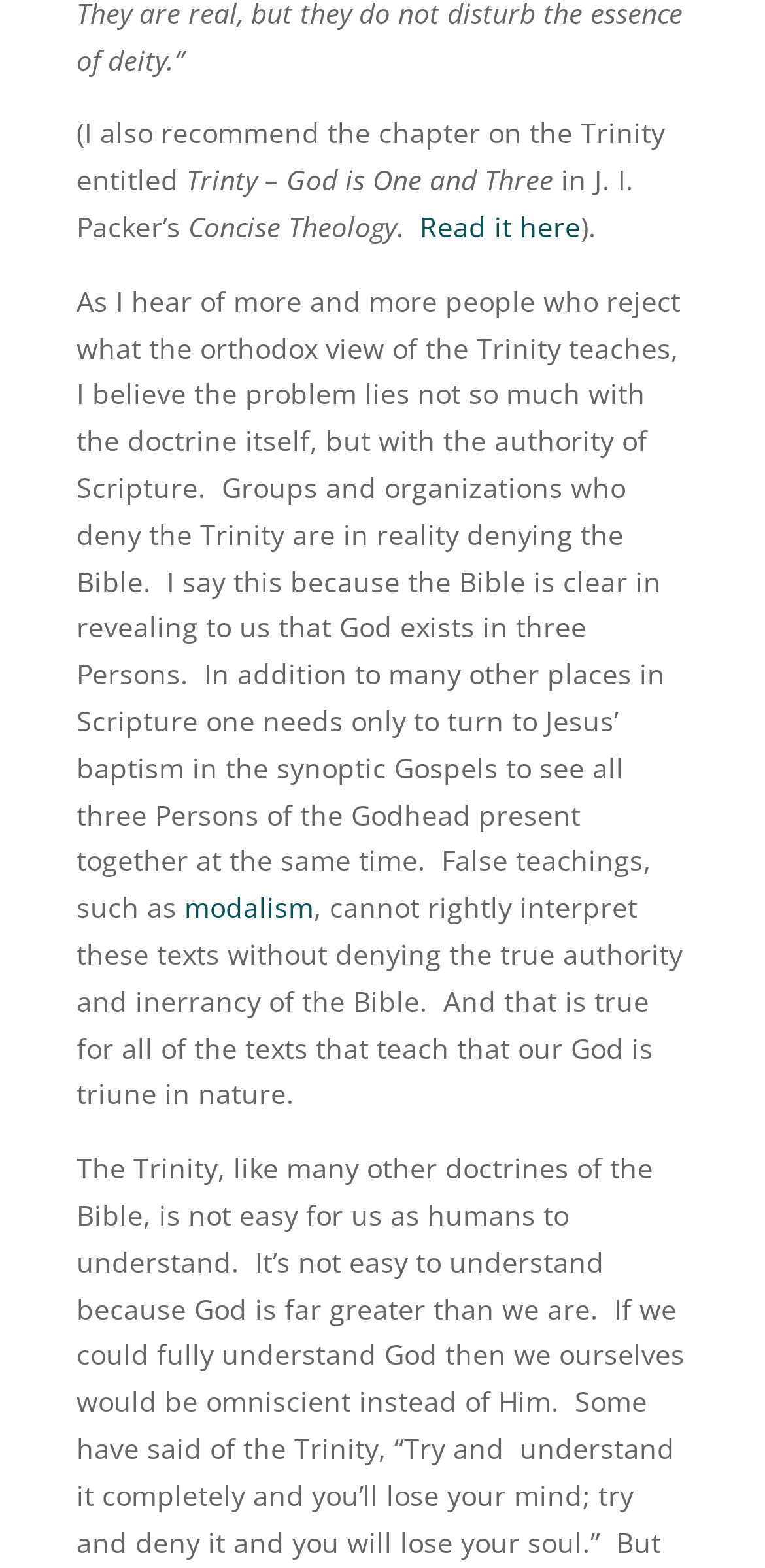What is the false teaching mentioned?
Respond with a short answer, either a single word or a phrase, based on the image.

modalism